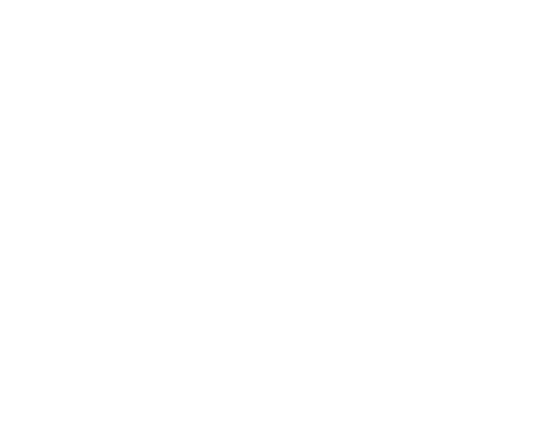Please answer the following question as detailed as possible based on the image: 
What is Barron Trump's relation to Donald Trump?

The caption states that Barron Trump is the youngest son of former President Donald Trump, establishing a familial relationship between the two.